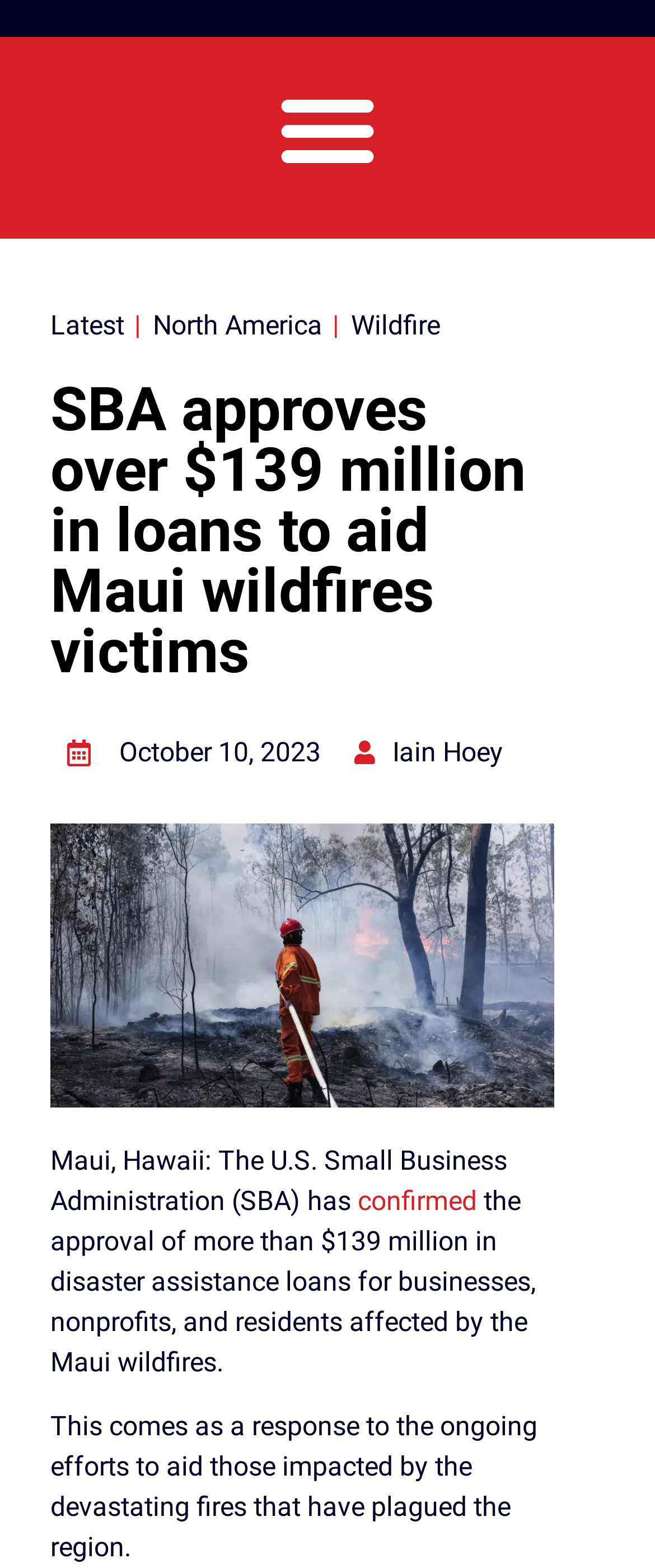Identify the bounding box for the UI element described as: "Latest". The coordinates should be four float numbers between 0 and 1, i.e., [left, top, right, bottom].

[0.077, 0.195, 0.19, 0.22]